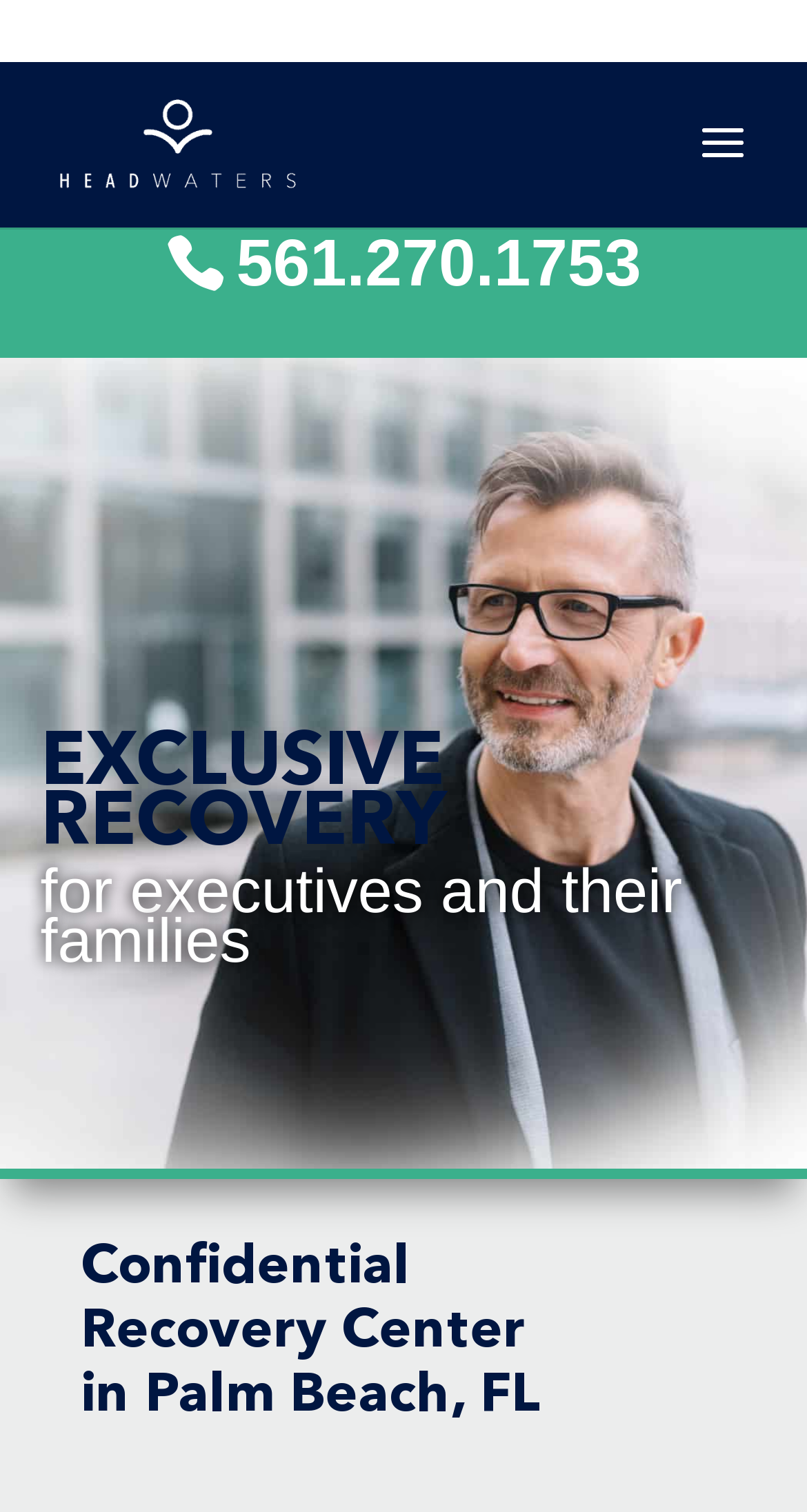Give a one-word or phrase response to the following question: What type of recovery is offered?

Exclusive recovery